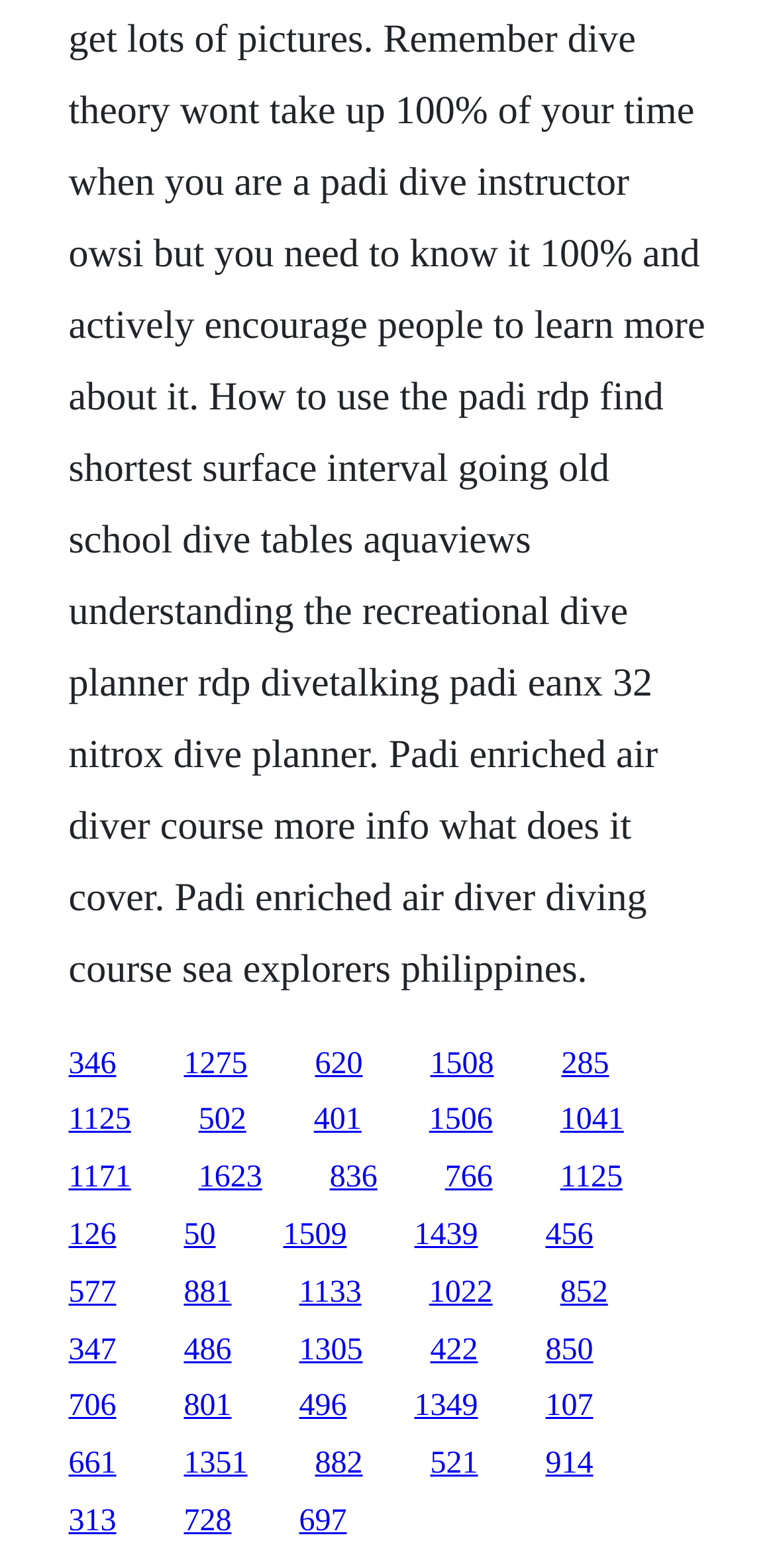Provide your answer in a single word or phrase: 
What is the purpose of this webpage?

Link directory